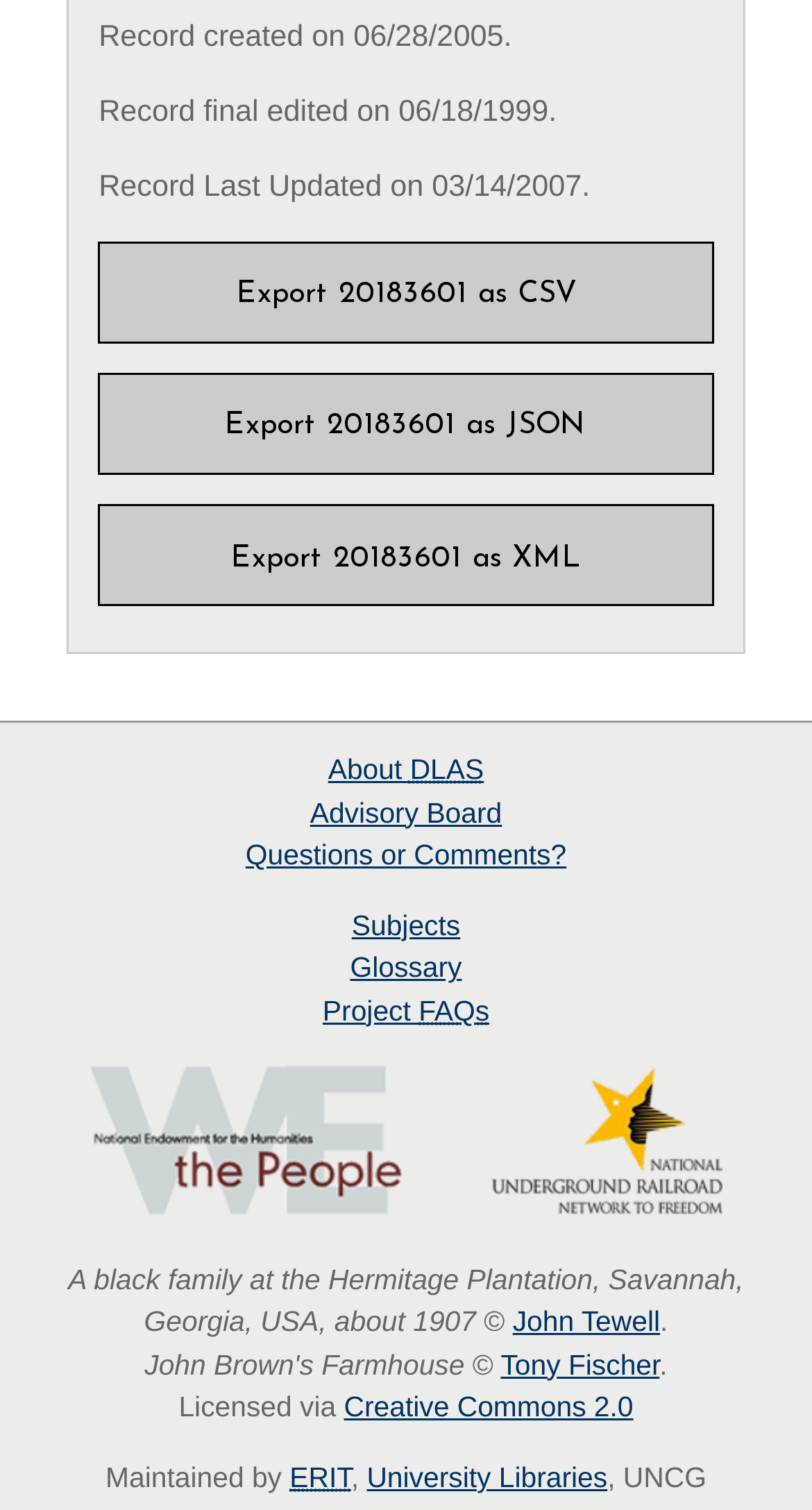Kindly provide the bounding box coordinates of the section you need to click on to fulfill the given instruction: "Click on Loans".

None